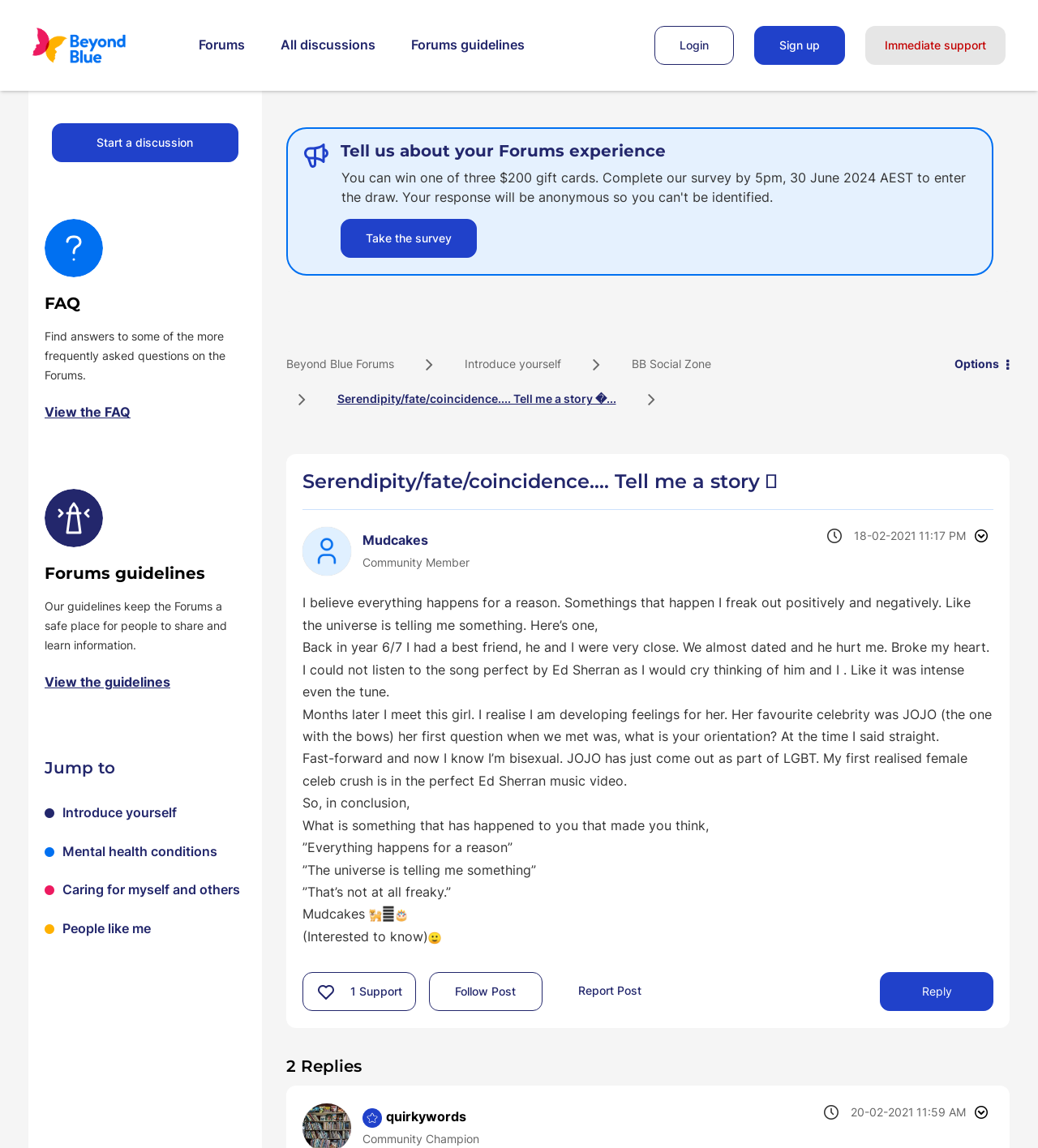Identify the bounding box coordinates of the clickable region required to complete the instruction: "View the profile of 'Mudcakes'". The coordinates should be given as four float numbers within the range of 0 and 1, i.e., [left, top, right, bottom].

[0.349, 0.464, 0.412, 0.478]